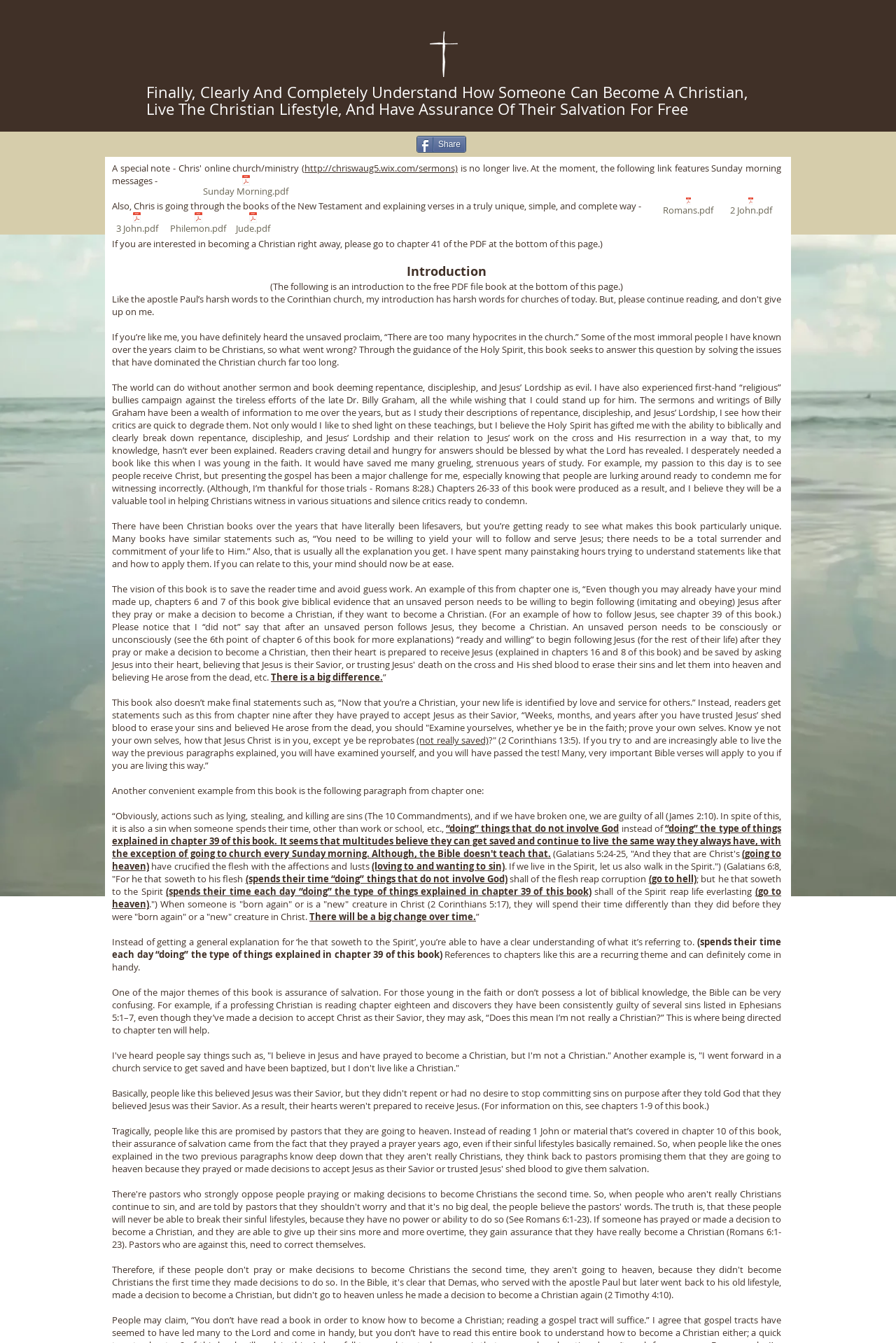Please identify the bounding box coordinates of the element on the webpage that should be clicked to follow this instruction: "Download the 'Romans.pdf' file". The bounding box coordinates should be given as four float numbers between 0 and 1, formatted as [left, top, right, bottom].

[0.733, 0.147, 0.803, 0.164]